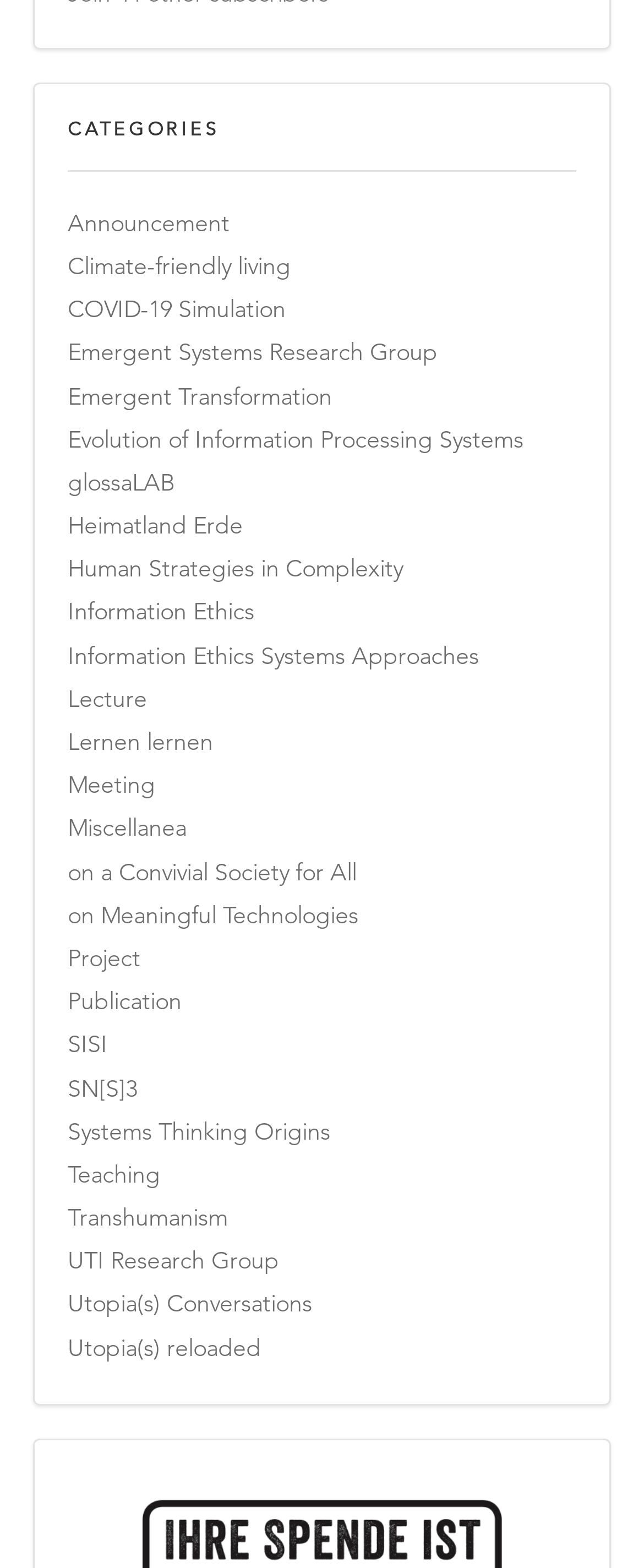Please answer the following question as detailed as possible based on the image: 
What is the longest link text under 'CATEGORIES'?

The longest link text under 'CATEGORIES' is 'Evolution of Information Processing Systems' because it has the most characters among all the link text content, with a bounding box coordinate of [0.105, 0.268, 0.813, 0.292].